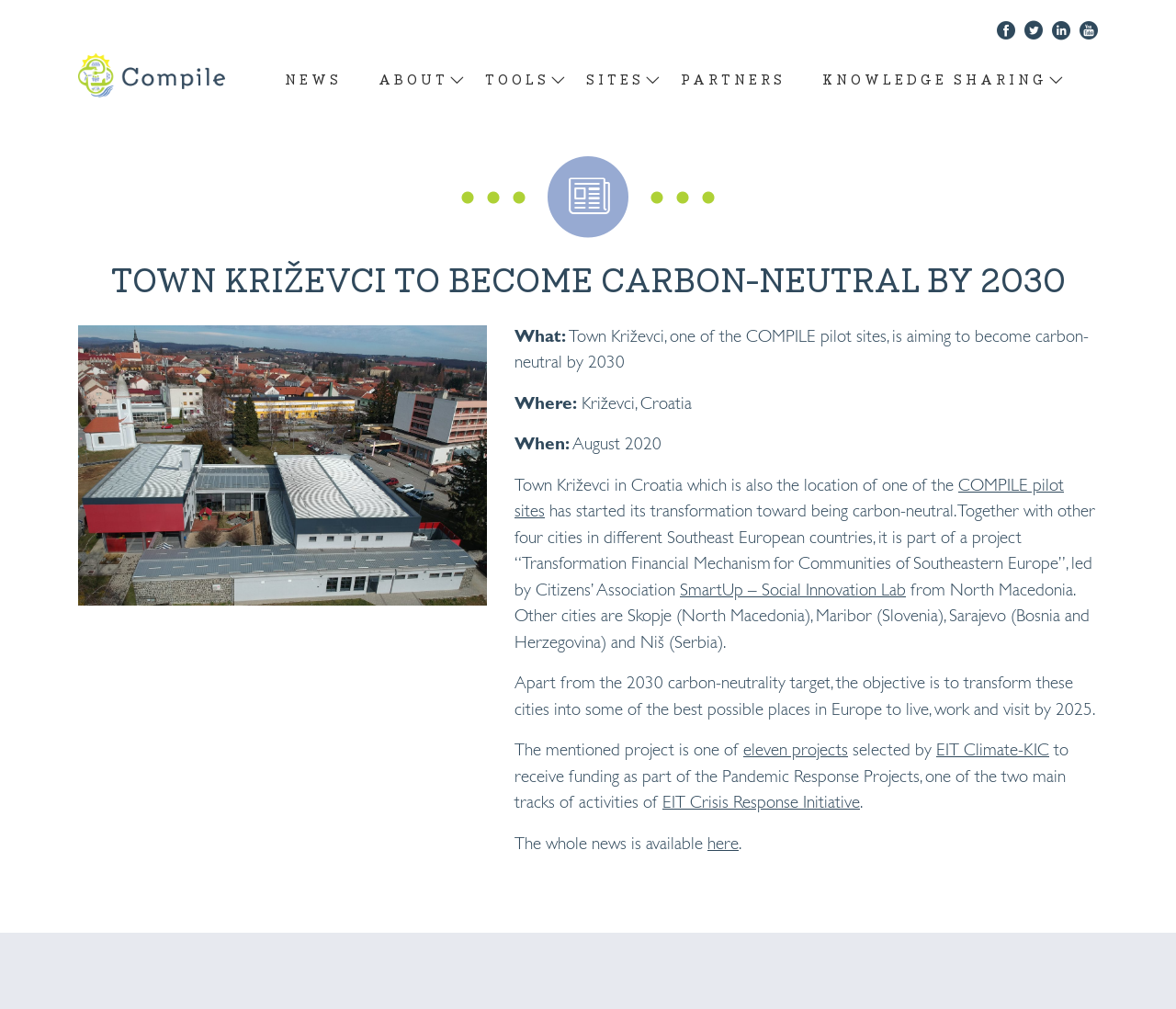Please specify the bounding box coordinates of the area that should be clicked to accomplish the following instruction: "Share on facebook". The coordinates should consist of four float numbers between 0 and 1, i.e., [left, top, right, bottom].

None